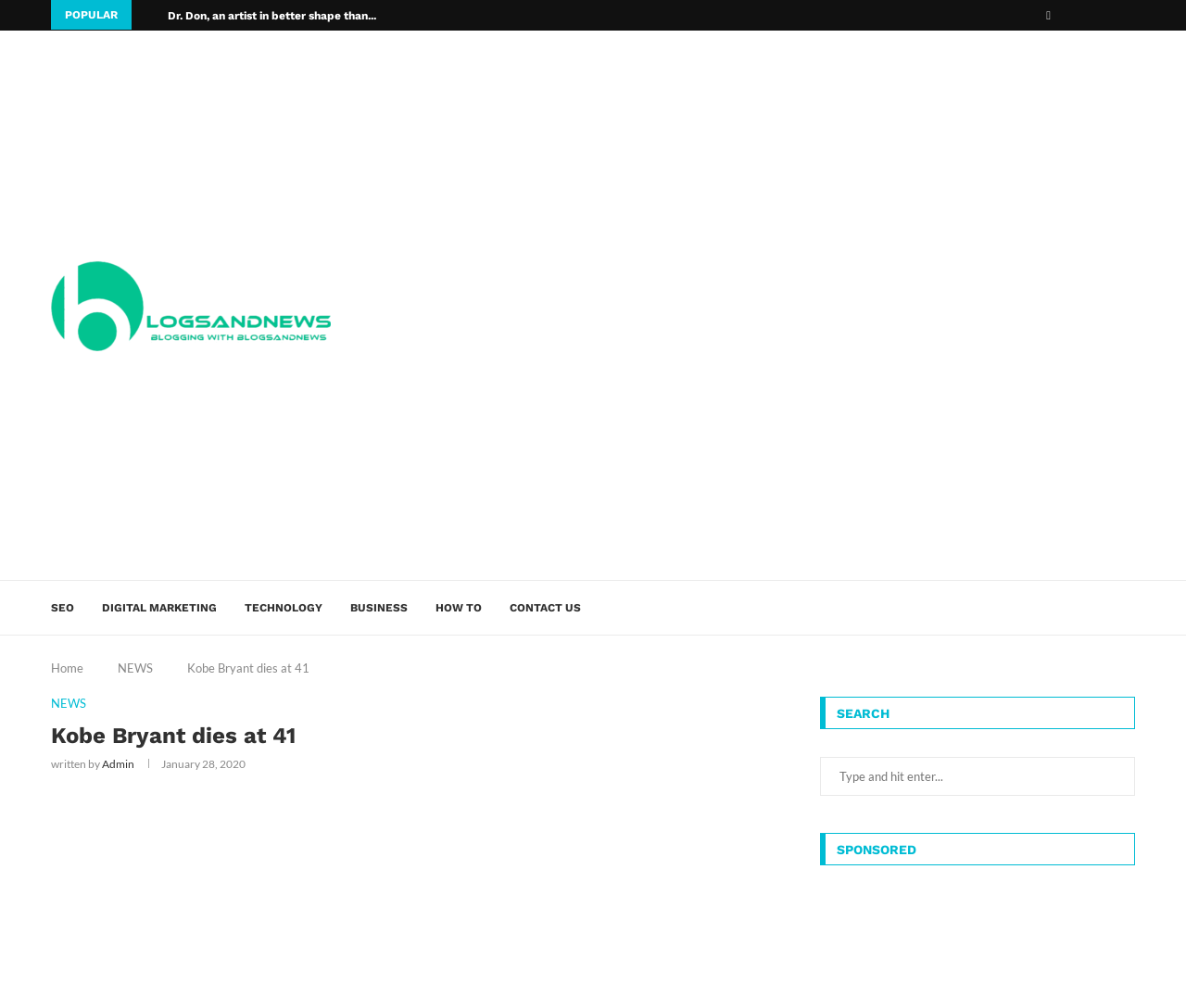When was the article published?
Please utilize the information in the image to give a detailed response to the question.

I determined the publication date of the article by looking at the time element located at [0.136, 0.75, 0.207, 0.764] which displays the date 'January 28, 2020'.